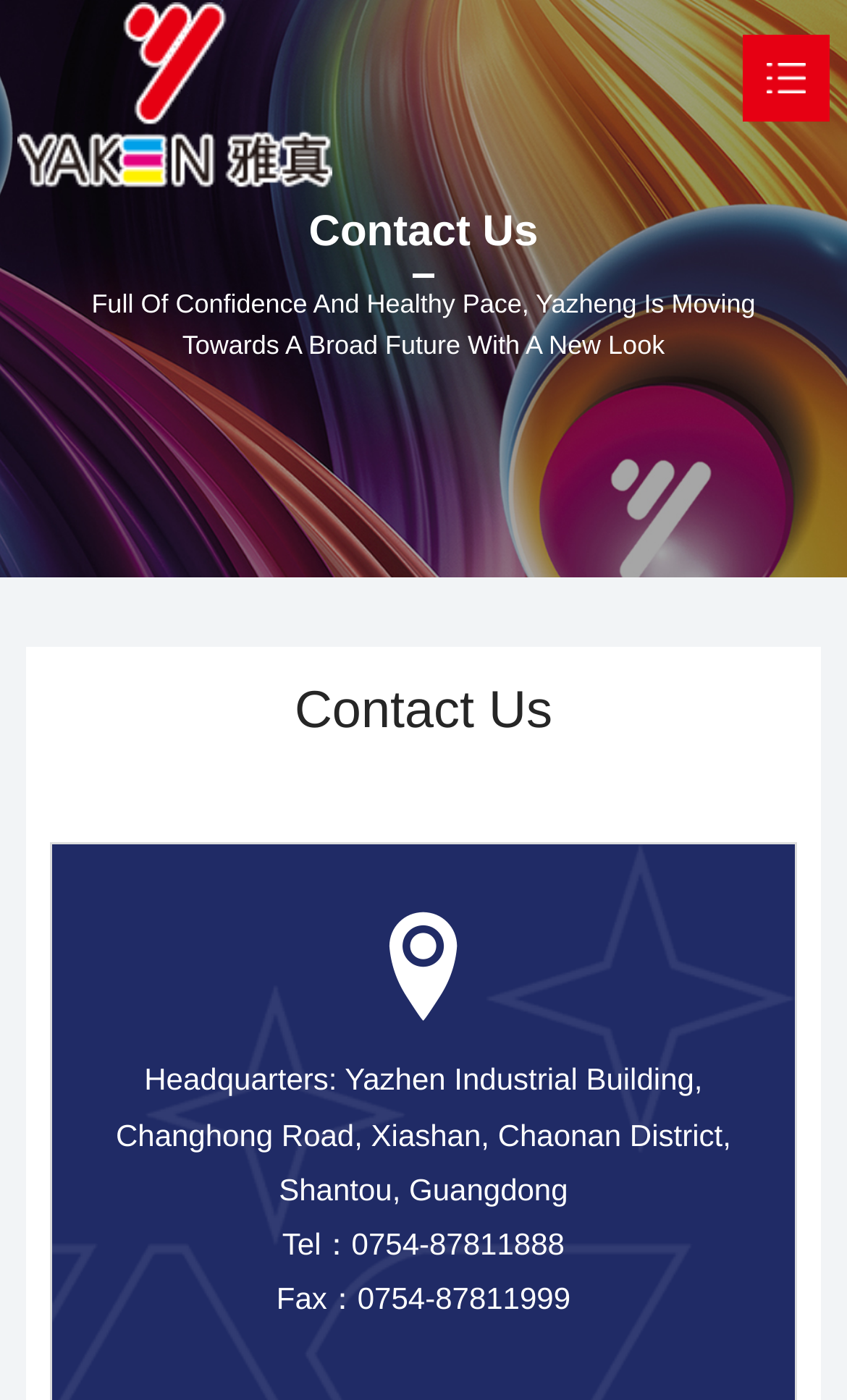What is the name of the company?
We need a detailed and exhaustive answer to the question. Please elaborate.

The company name can be found in the top-left corner of the webpage, where it is written in Chinese characters and also has an image of the company logo.